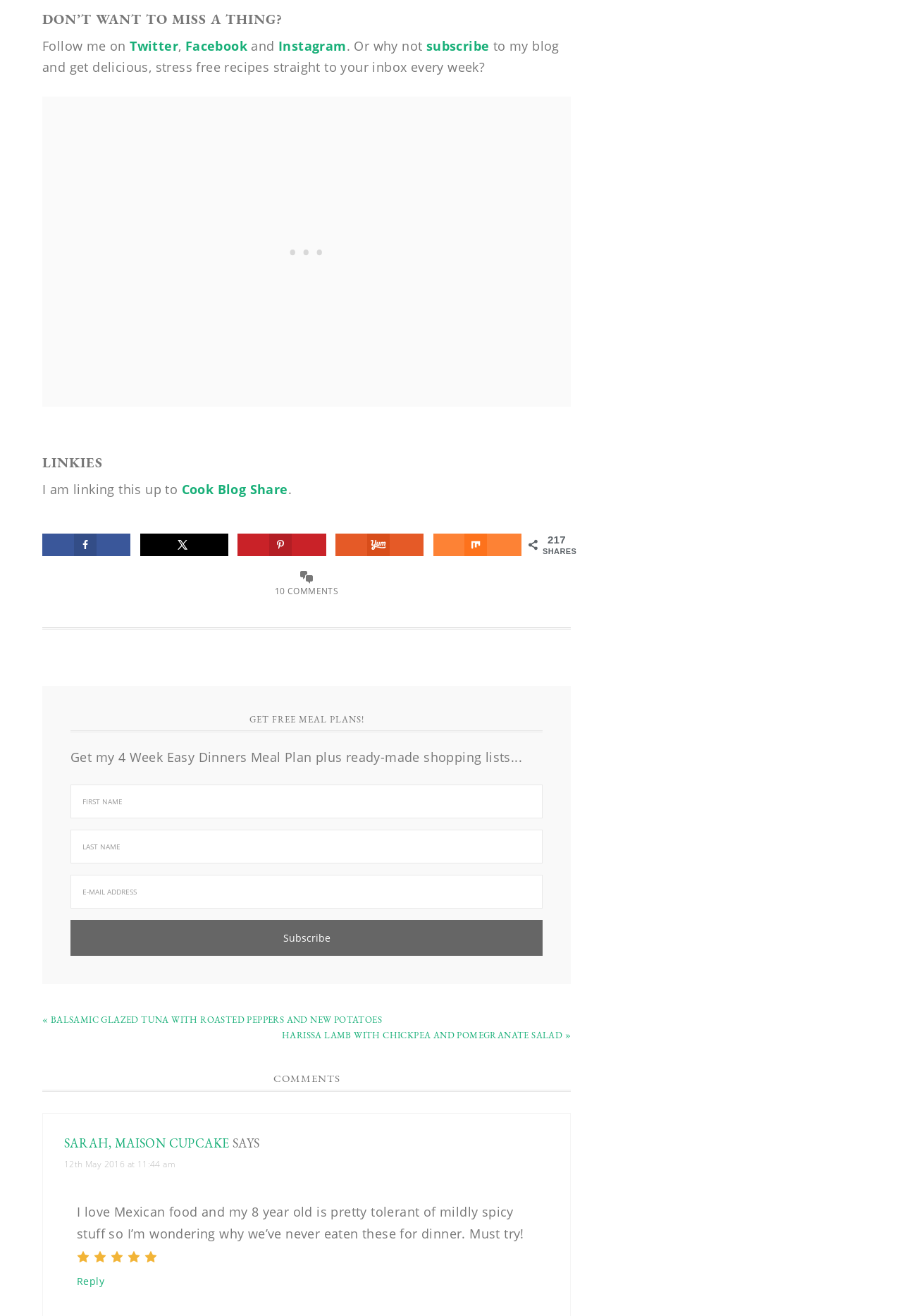What type of content is linked to 'LINKIES'?
Look at the screenshot and respond with a single word or phrase.

Cook Blog Share